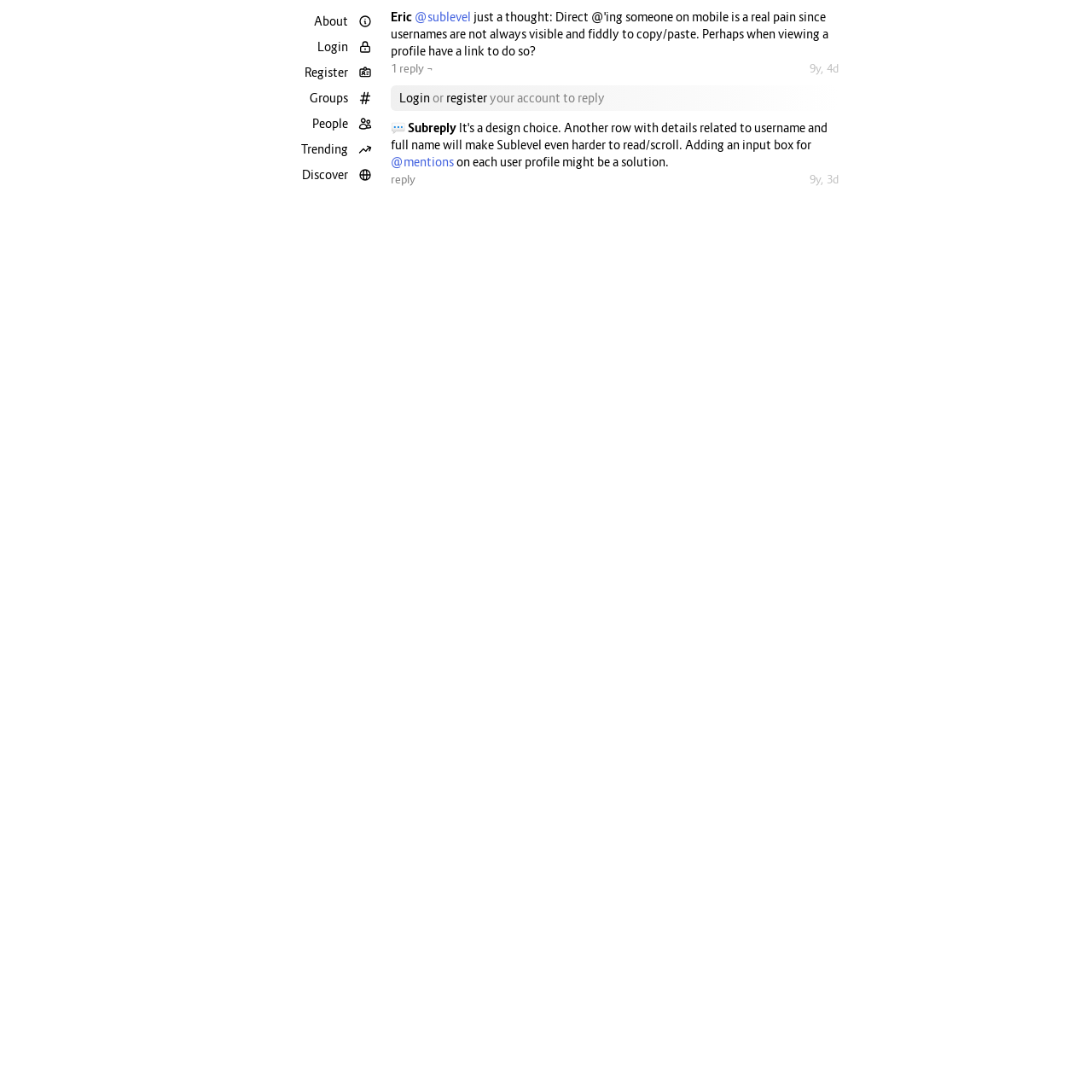Answer the question below using just one word or a short phrase: 
What is the text next to the 'Eric' link?

@sublevel